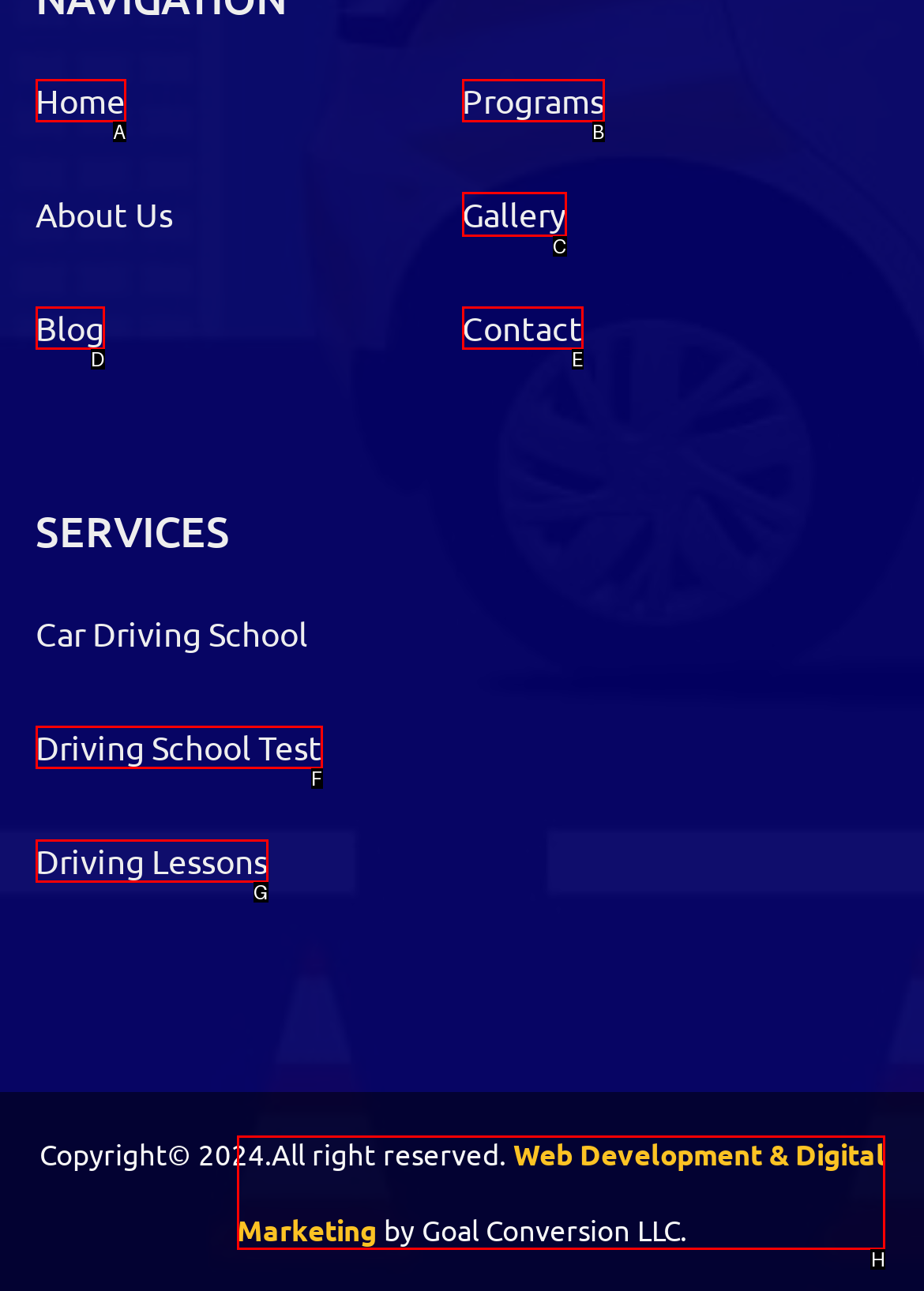From the given options, choose the one to complete the task: browse gallery
Indicate the letter of the correct option.

C